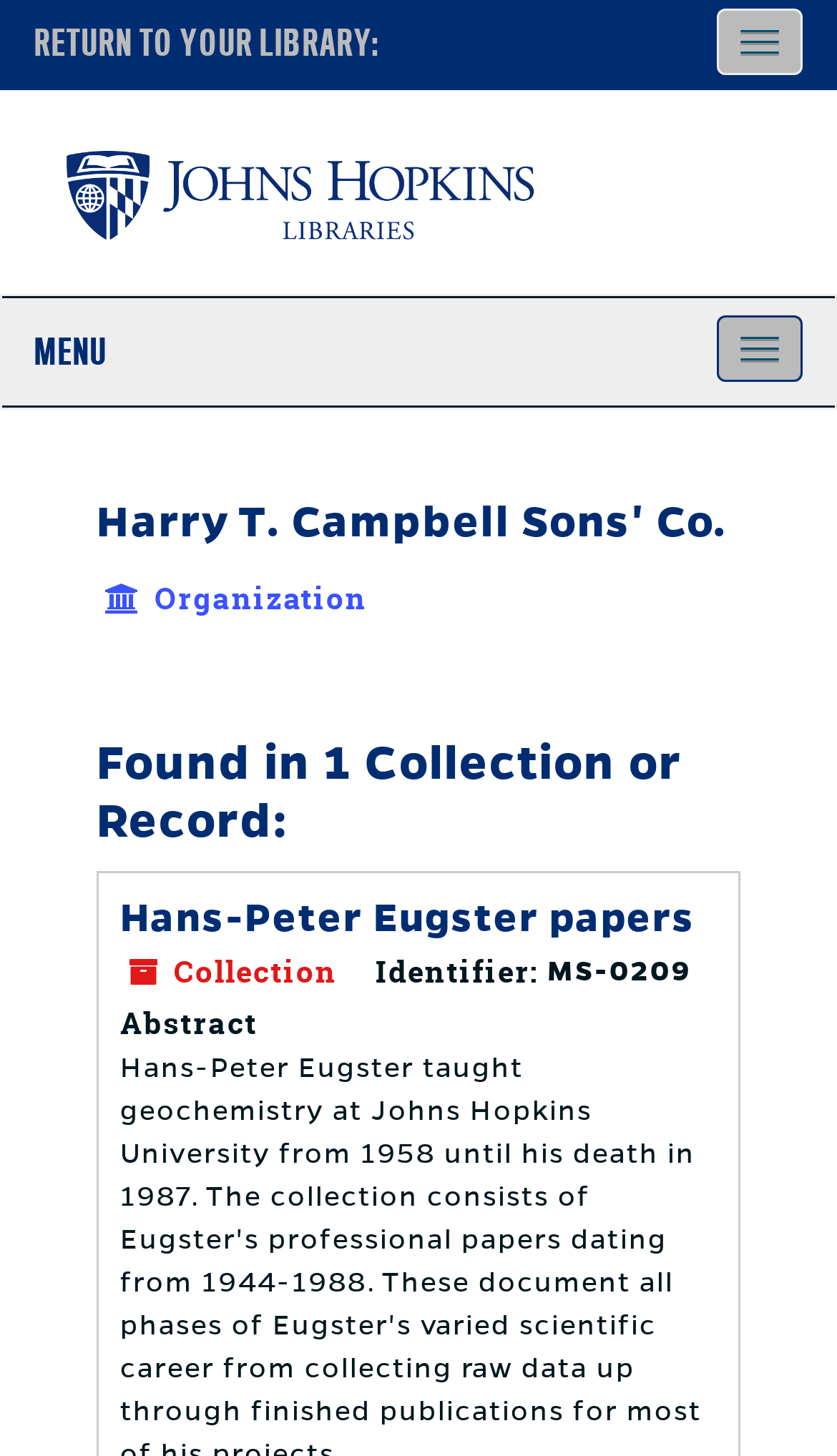Please determine the bounding box coordinates for the element with the description: "Toggle navigation".

[0.856, 0.006, 0.959, 0.052]